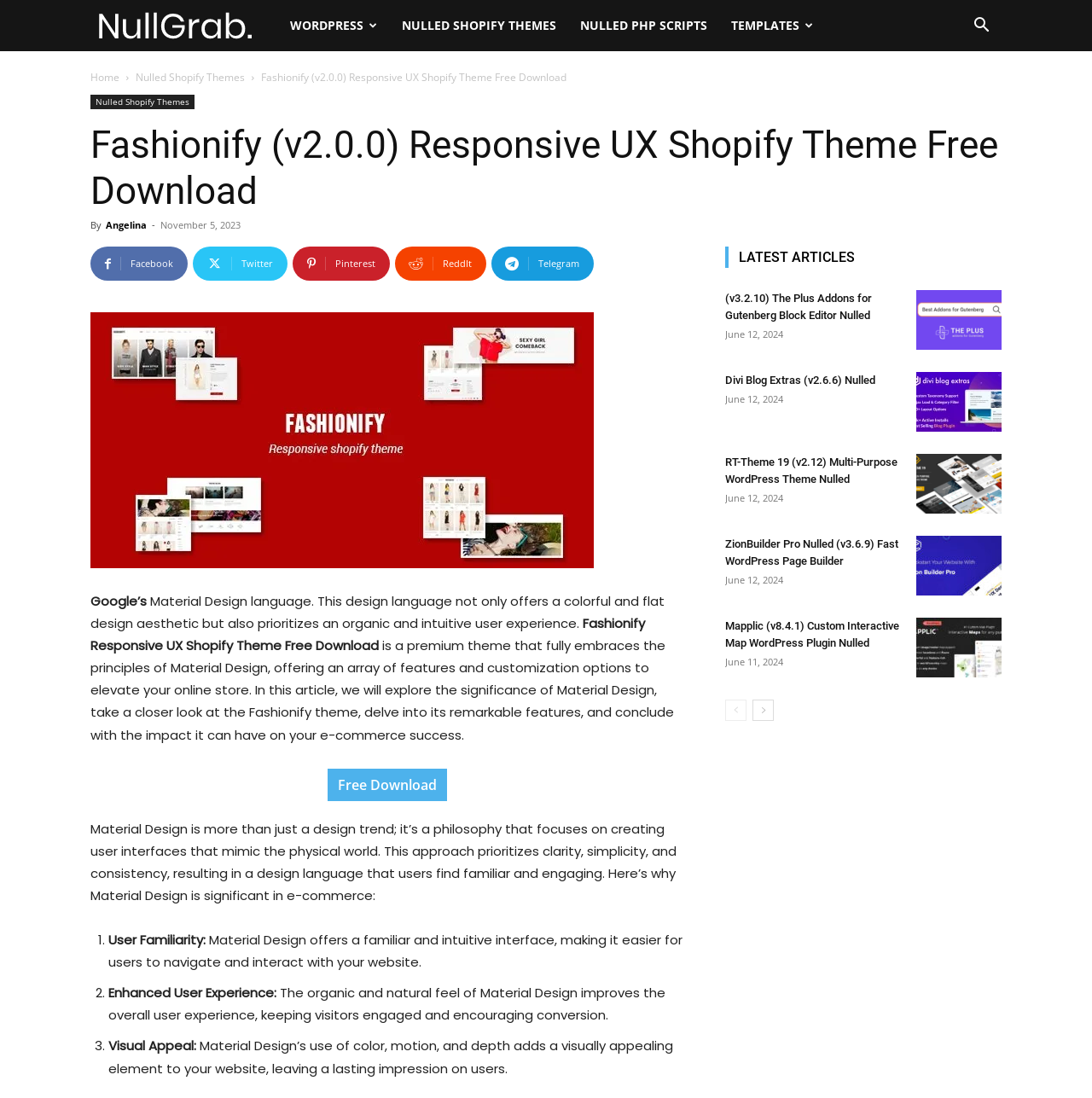Please give the bounding box coordinates of the area that should be clicked to fulfill the following instruction: "View the 'LATEST ARTICLES'". The coordinates should be in the format of four float numbers from 0 to 1, i.e., [left, top, right, bottom].

[0.664, 0.225, 0.917, 0.244]